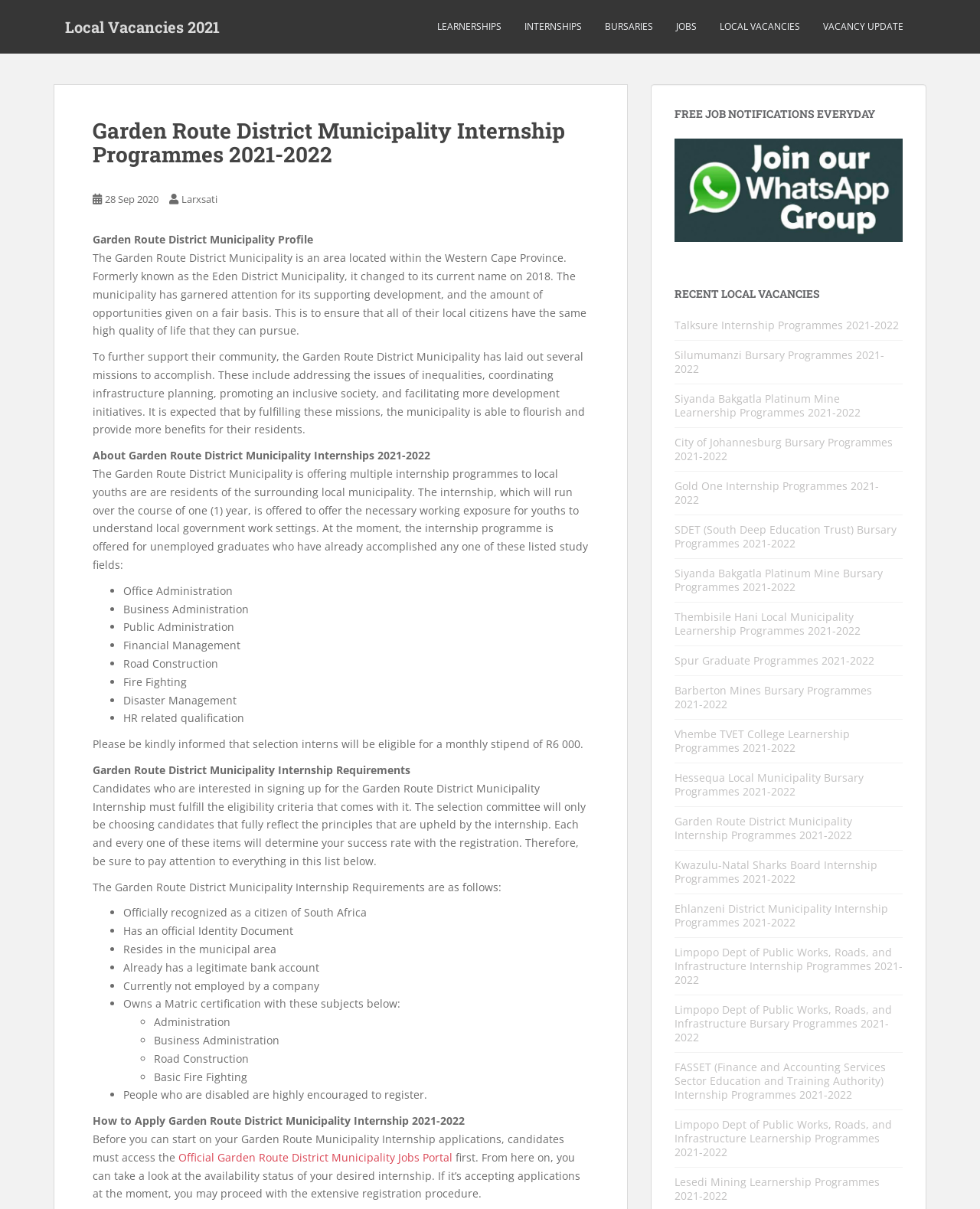Find the bounding box coordinates of the UI element according to this description: "Local Vacancies 2021".

[0.055, 0.006, 0.236, 0.038]